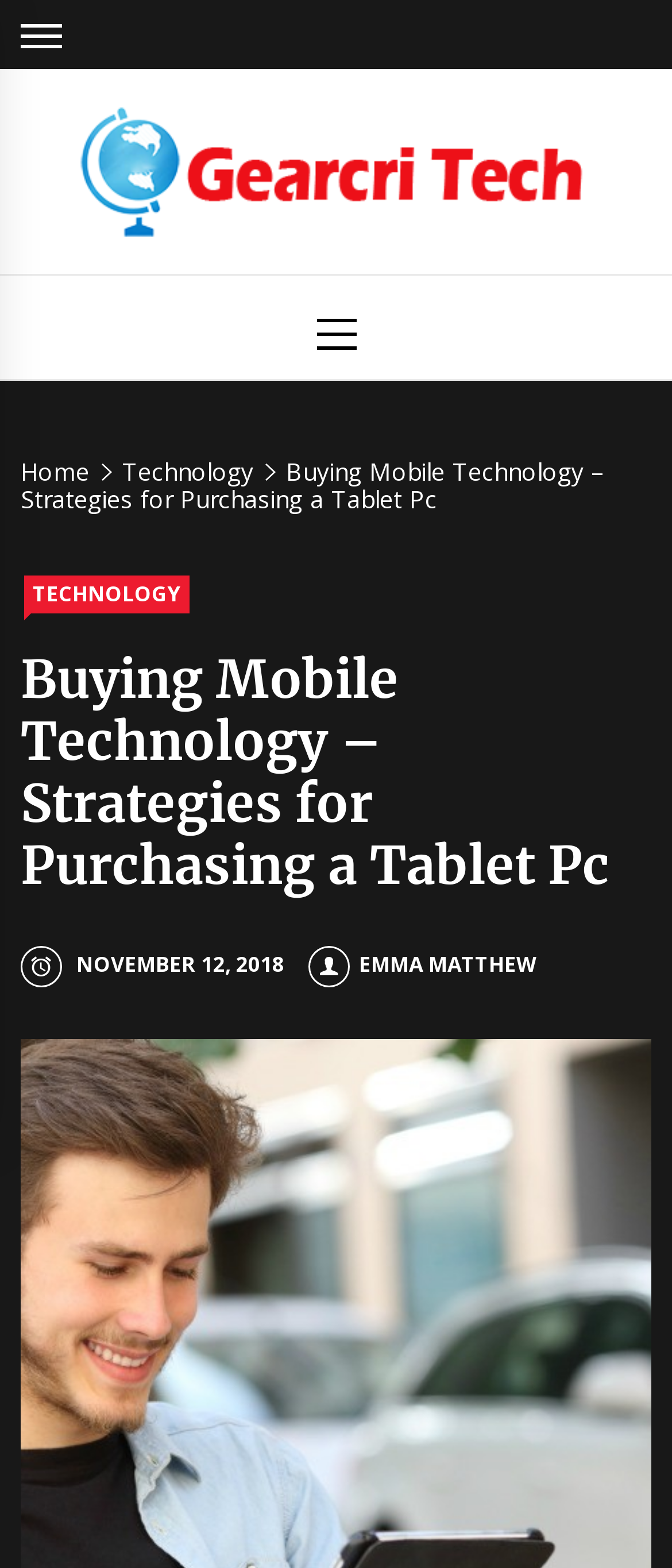Answer the question using only a single word or phrase: 
How many links are in the primary menu?

Not specified